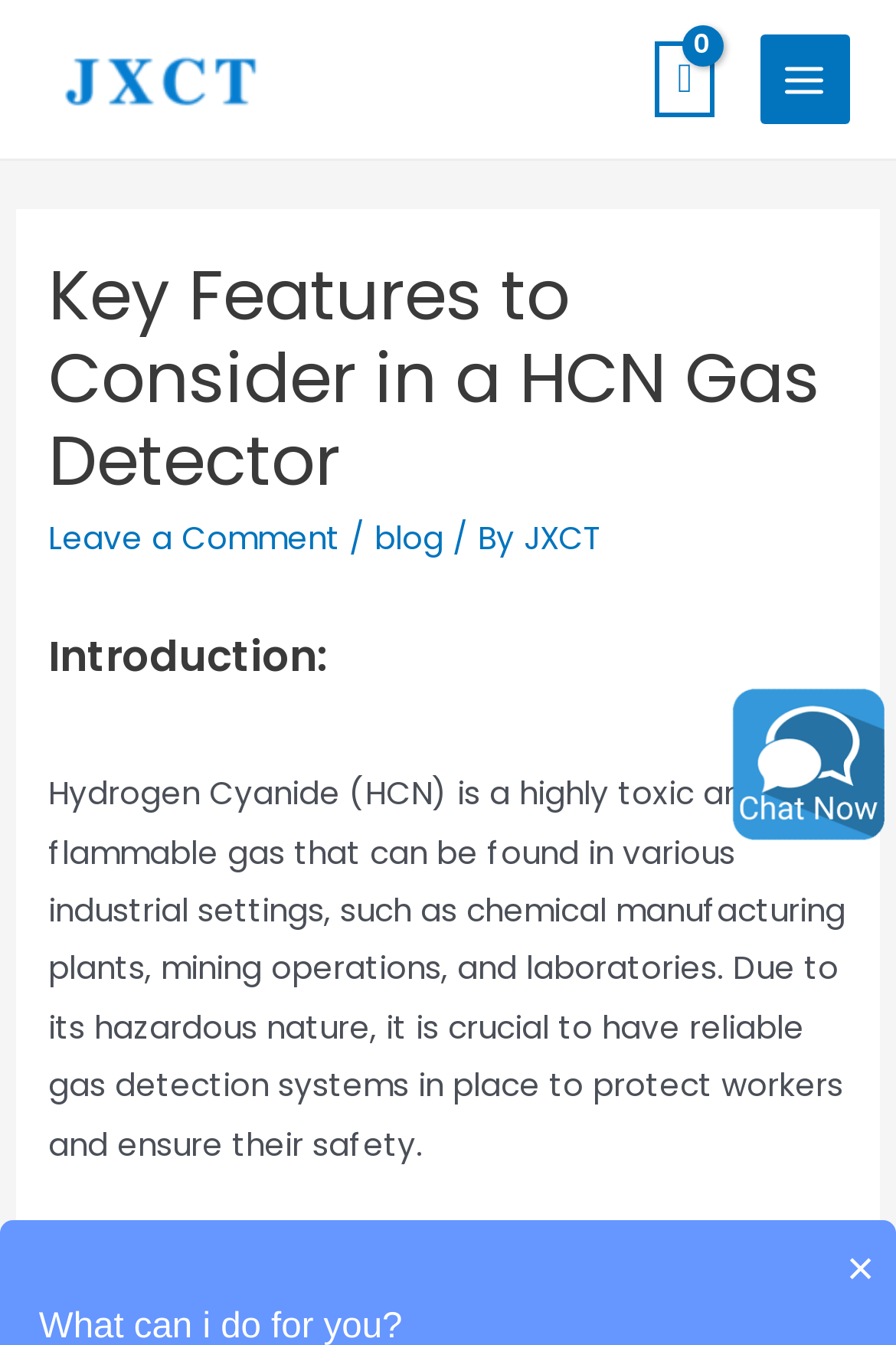Please provide a brief answer to the following inquiry using a single word or phrase:
What is the name of the company?

JXCT